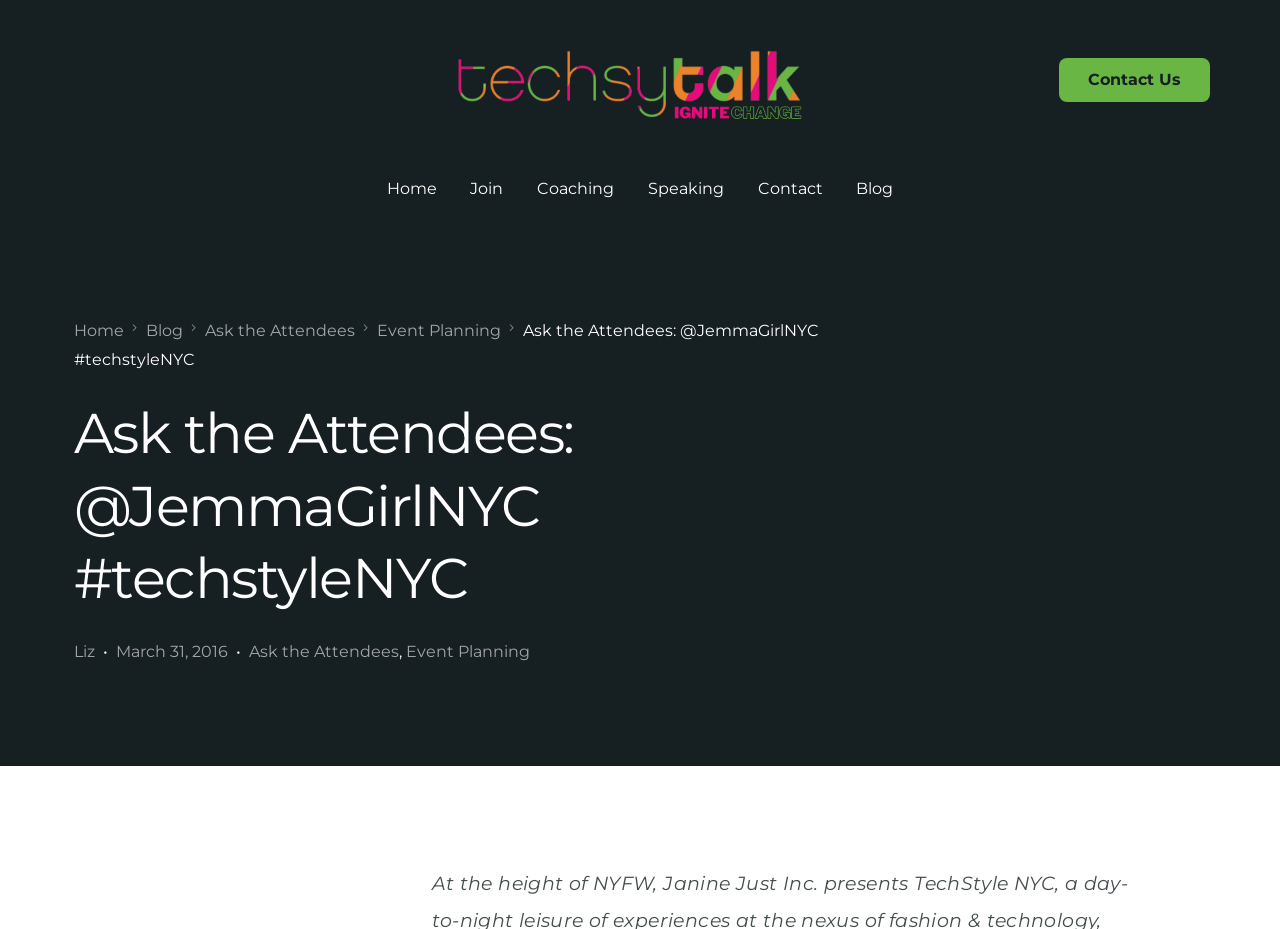Extract the bounding box coordinates for the UI element described by the text: "alt="Results"". The coordinates should be in the form of [left, top, right, bottom] with values between 0 and 1.

None